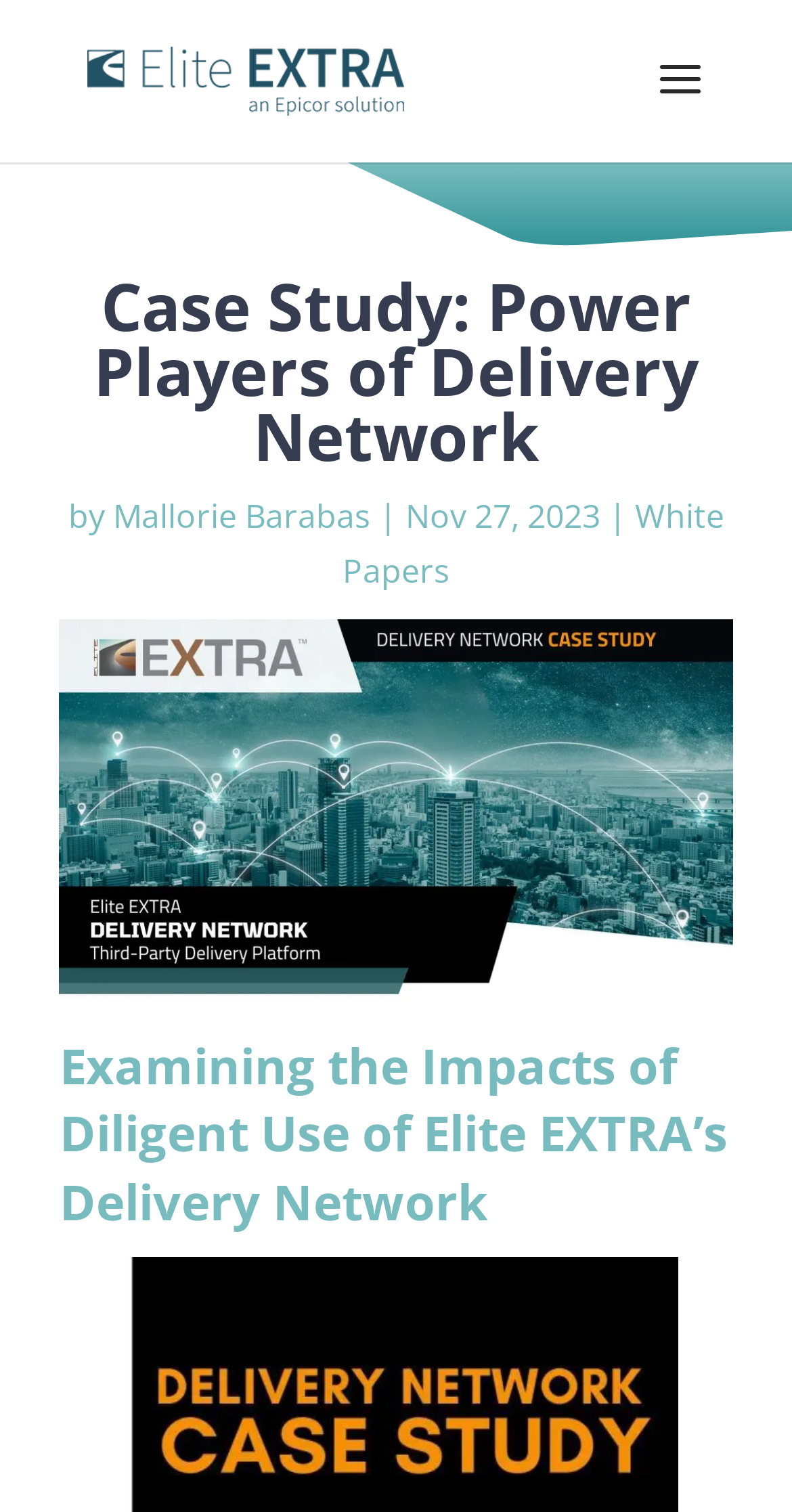What is the topic of the figure in this case study?
Carefully analyze the image and provide a thorough answer to the question.

I found the topic of the figure by looking at the text associated with the figure element, which is a link with the text 'Case Study: Power Players of Delivery Network'. This text is likely to be the topic or title of the figure.